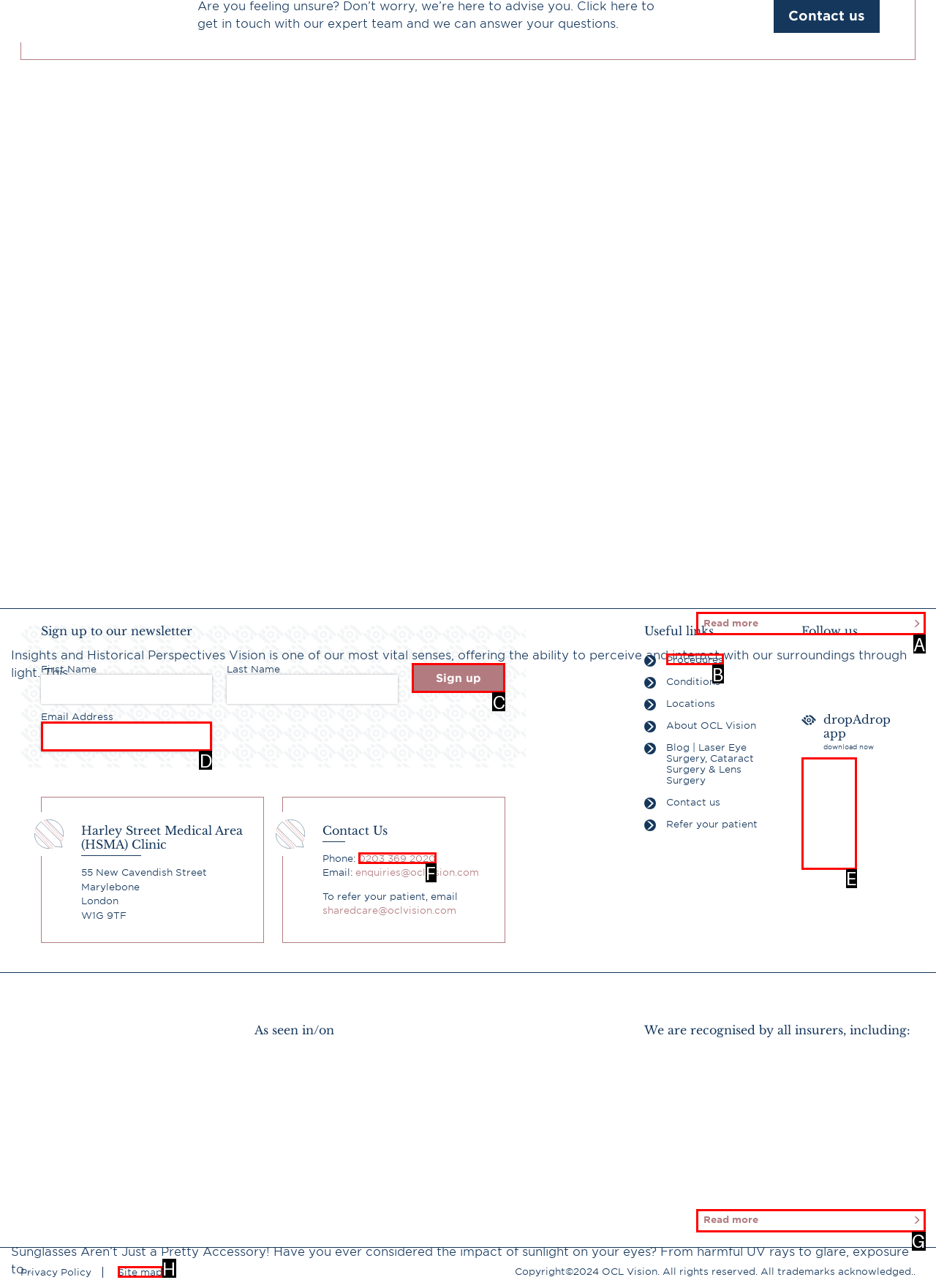Identify the HTML element that best fits the description: value="Sign up". Respond with the letter of the corresponding element.

C